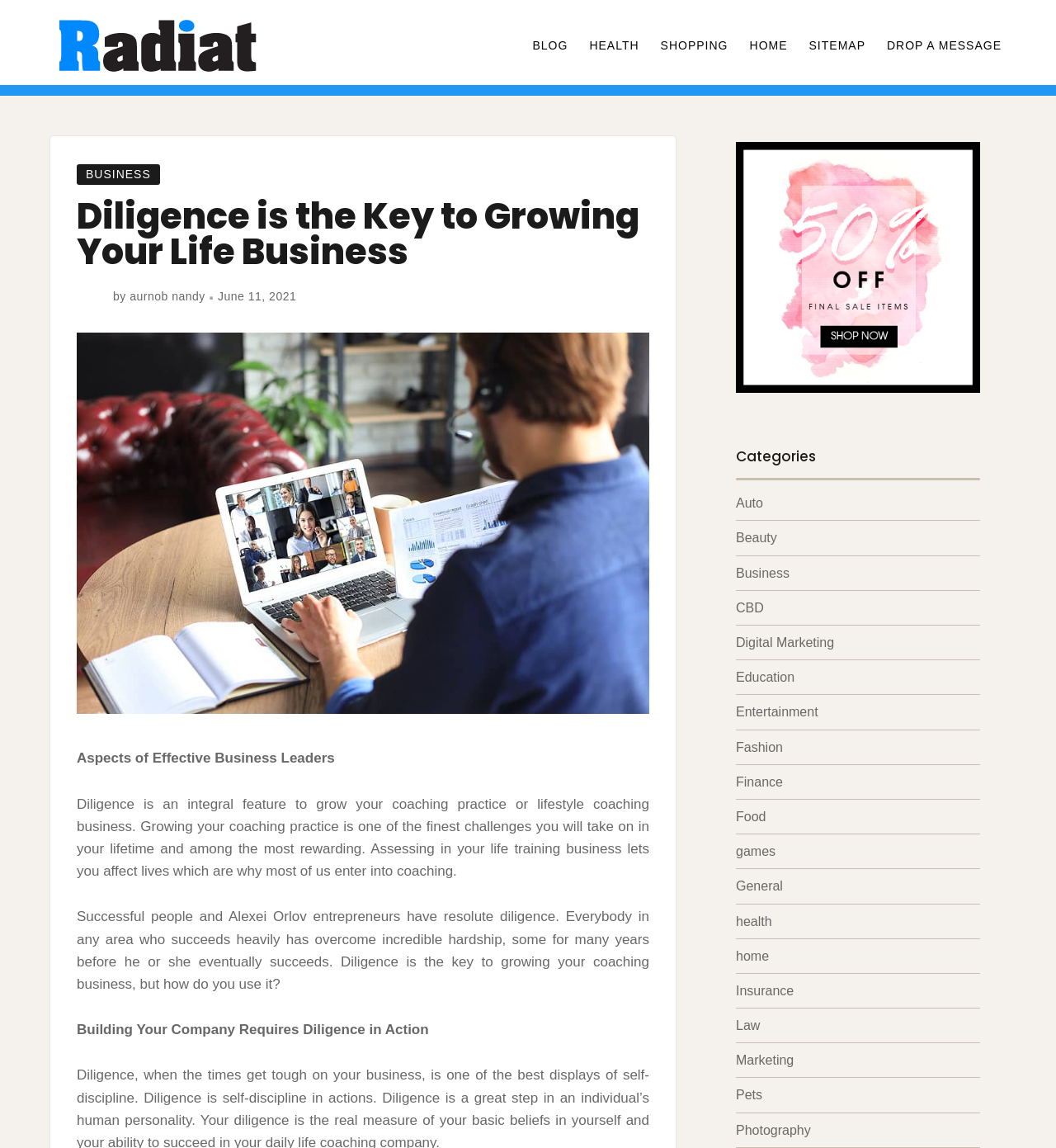Given the description of the UI element: "Drop a message", predict the bounding box coordinates in the form of [left, top, right, bottom], with each value being a float between 0 and 1.

[0.83, 0.024, 0.959, 0.056]